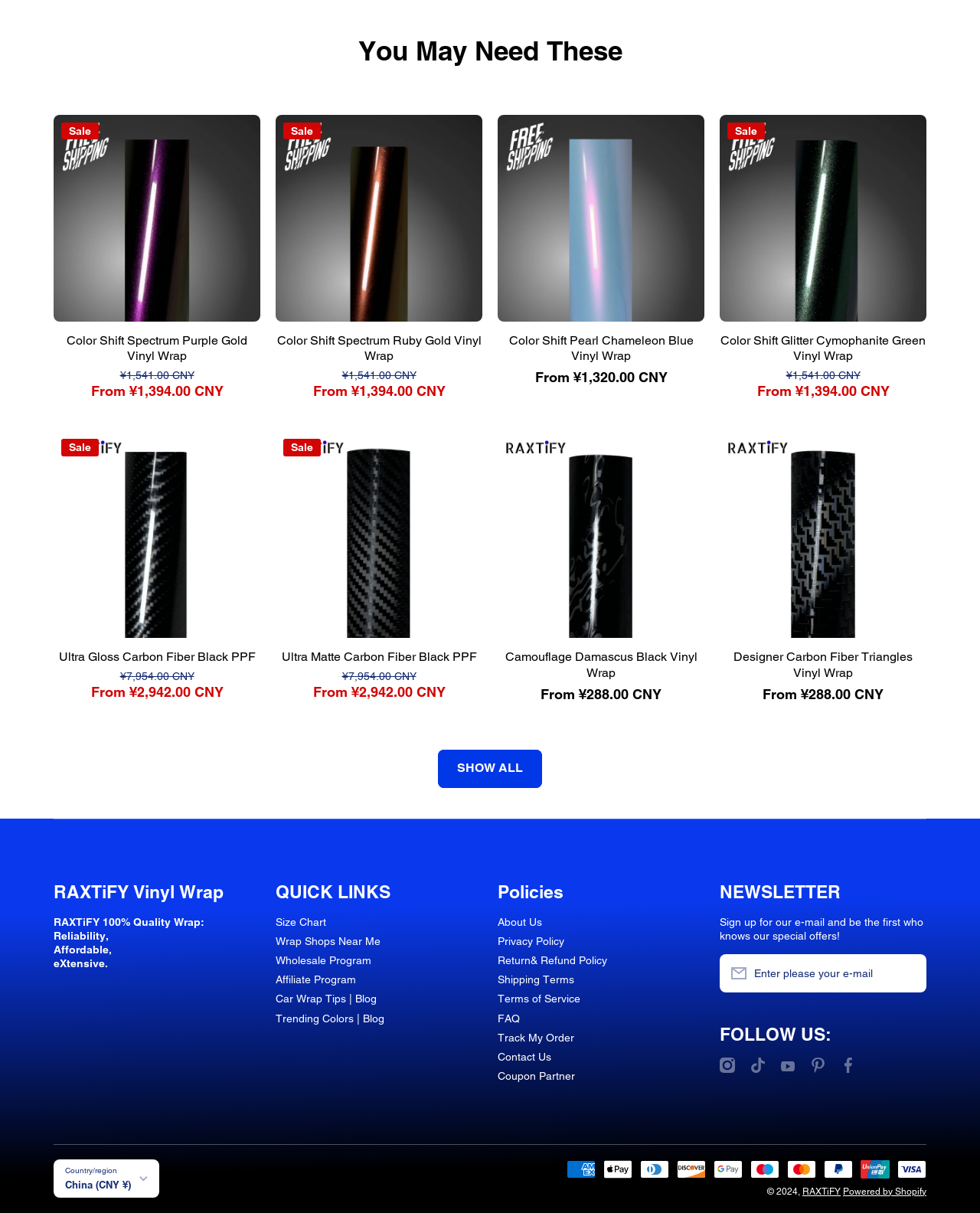What is the price of the Color Shift Spectrum Purple Gold Vinyl Wrap?
Look at the image and respond with a one-word or short phrase answer.

¥1,541.00 CNY